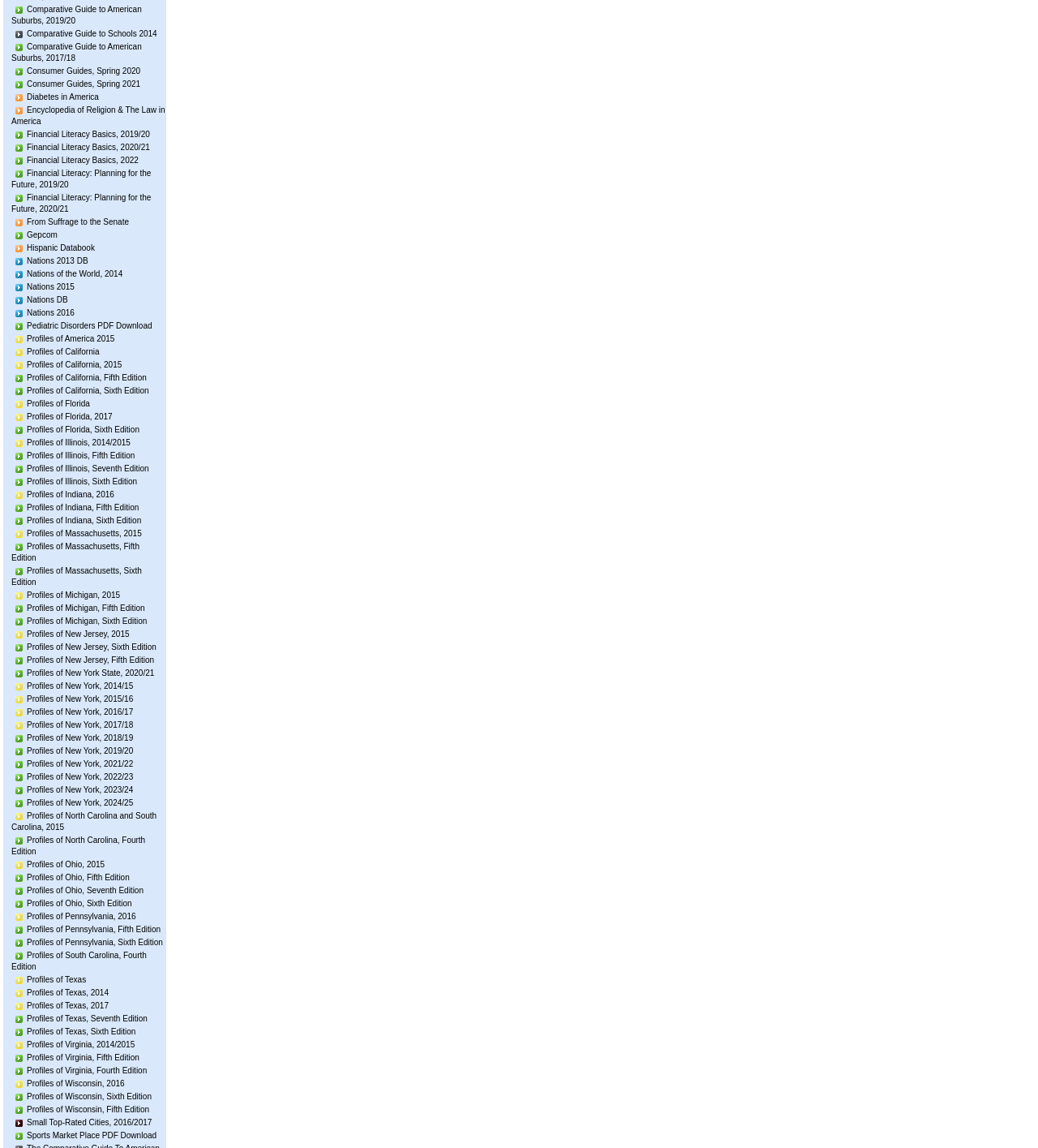Locate the UI element described as follows: "Nations 2013 DB". Return the bounding box coordinates as four float numbers between 0 and 1 in the order [left, top, right, bottom].

[0.026, 0.223, 0.085, 0.231]